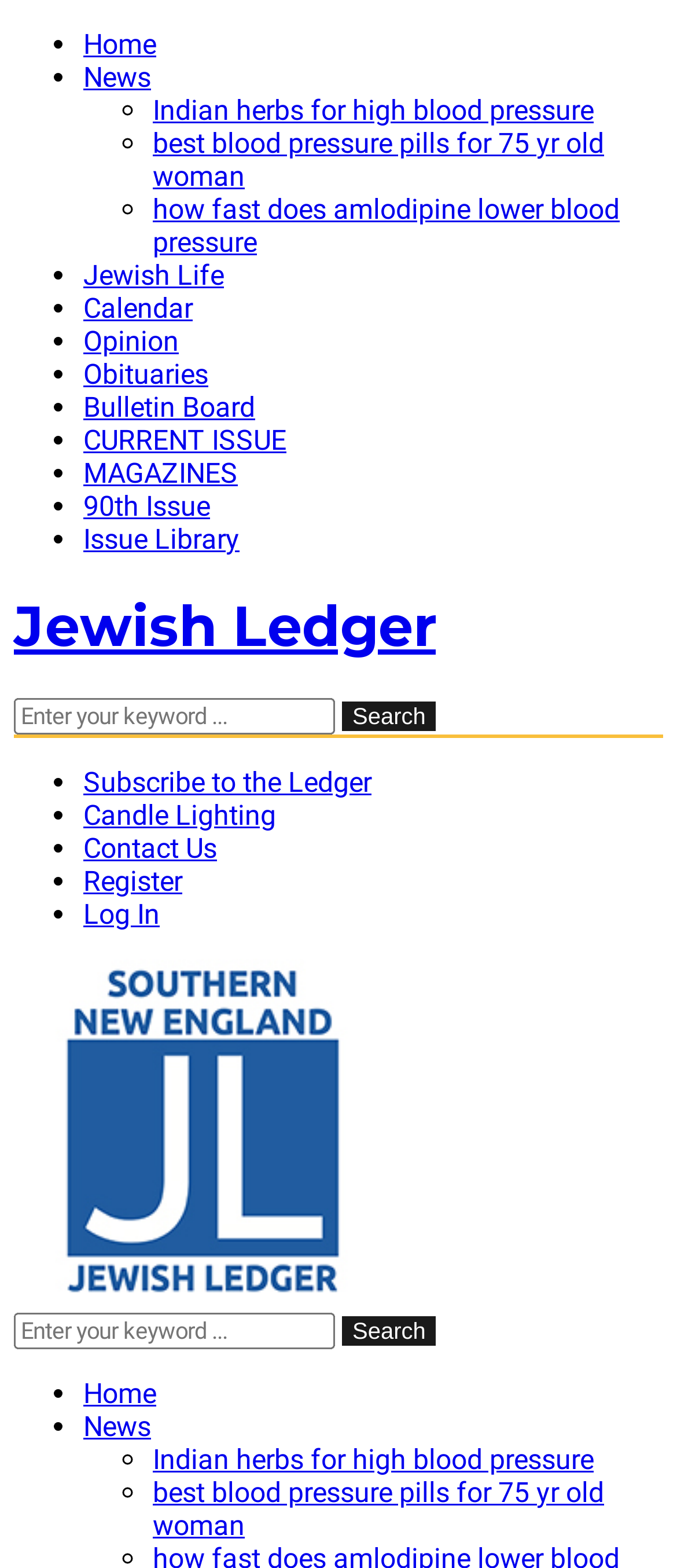Provide a one-word or short-phrase response to the question:
What is the topic of the third link in the list?

Indian herbs for high blood pressure